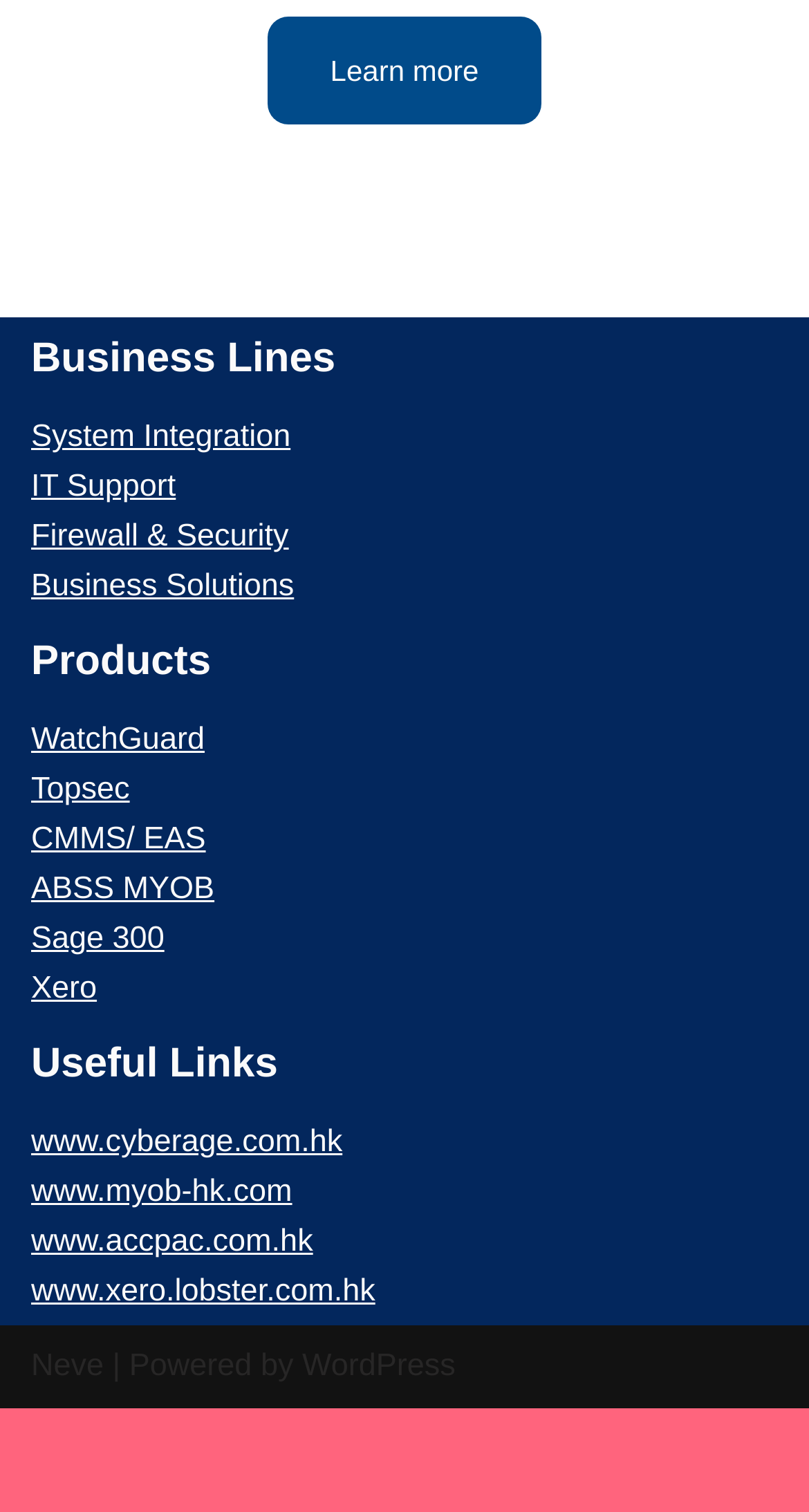Provide the bounding box coordinates of the HTML element this sentence describes: "Sage 300". The bounding box coordinates consist of four float numbers between 0 and 1, i.e., [left, top, right, bottom].

[0.038, 0.61, 0.203, 0.633]